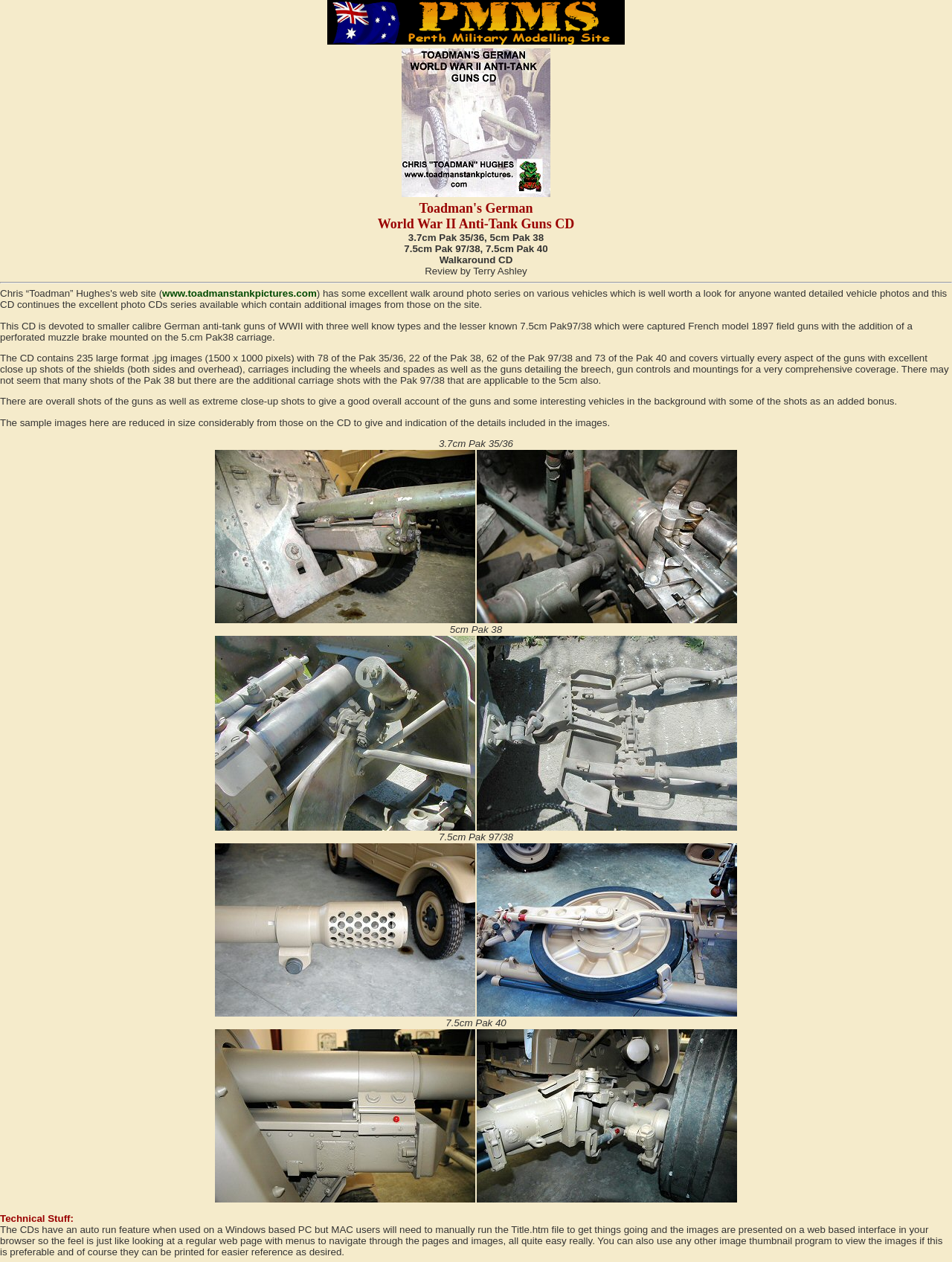How many images are there of the Pak 35/36 on the CD?
Respond to the question with a single word or phrase according to the image.

78